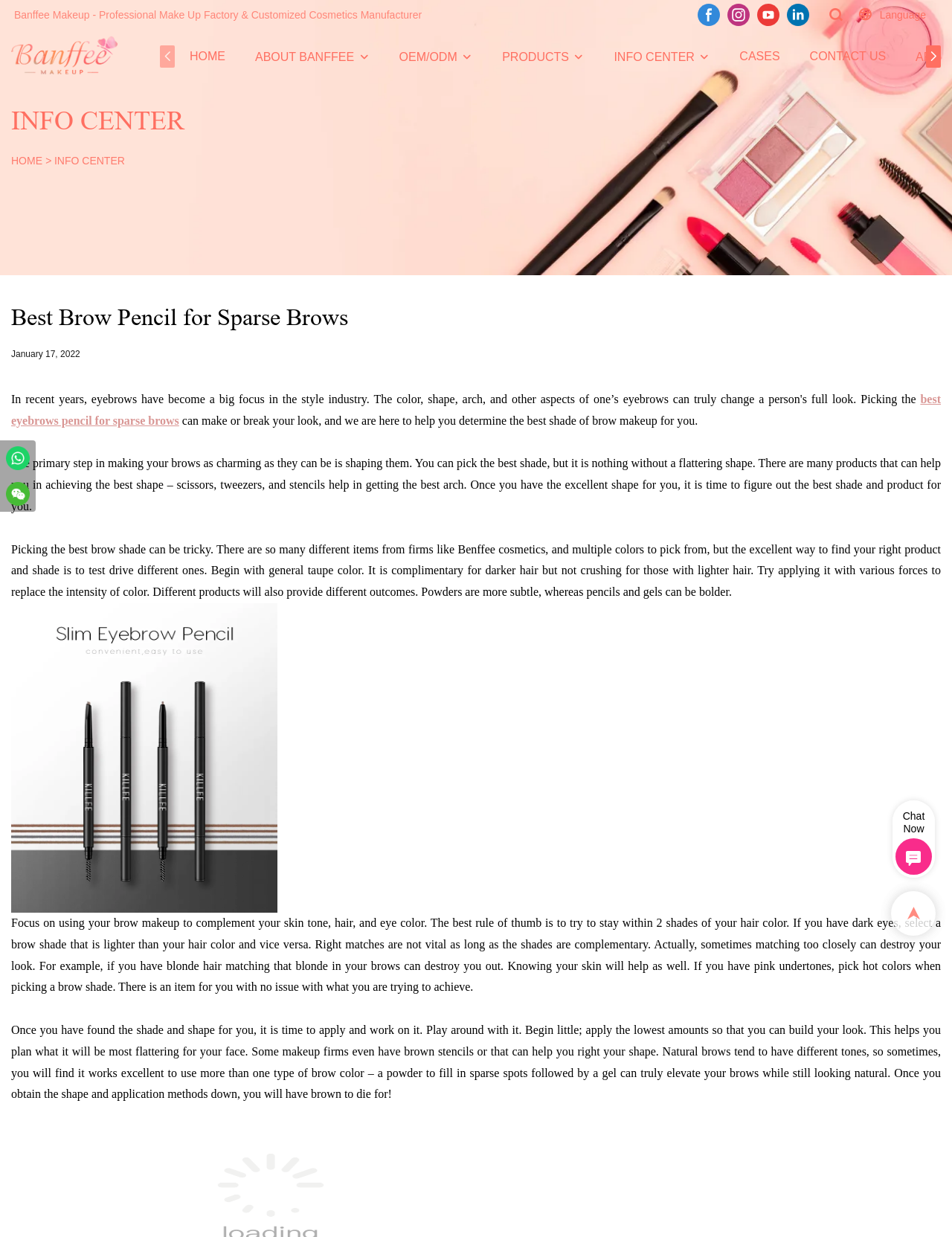Use a single word or phrase to answer the question:
How many social media links are there?

4